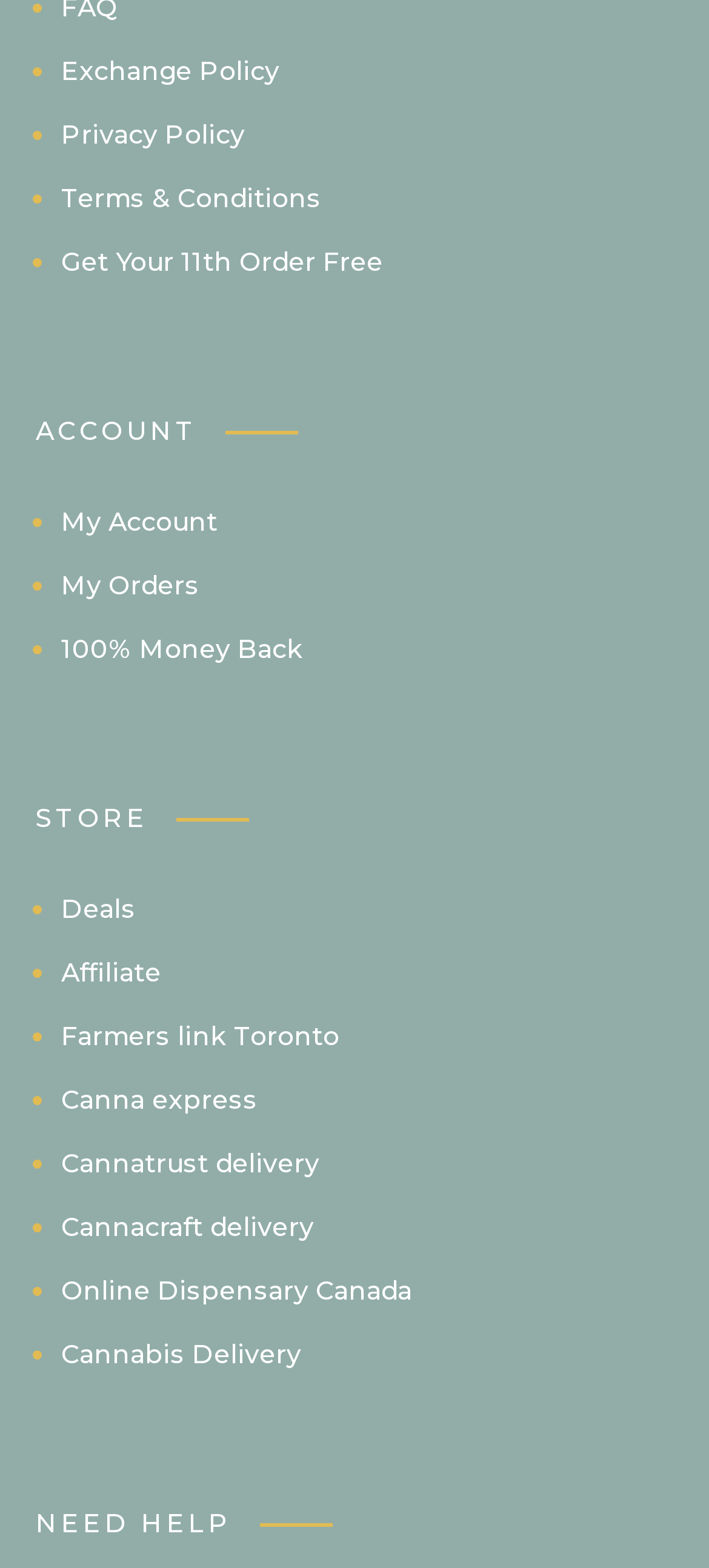Identify the bounding box coordinates necessary to click and complete the given instruction: "Get Help".

[0.05, 0.961, 0.327, 0.981]